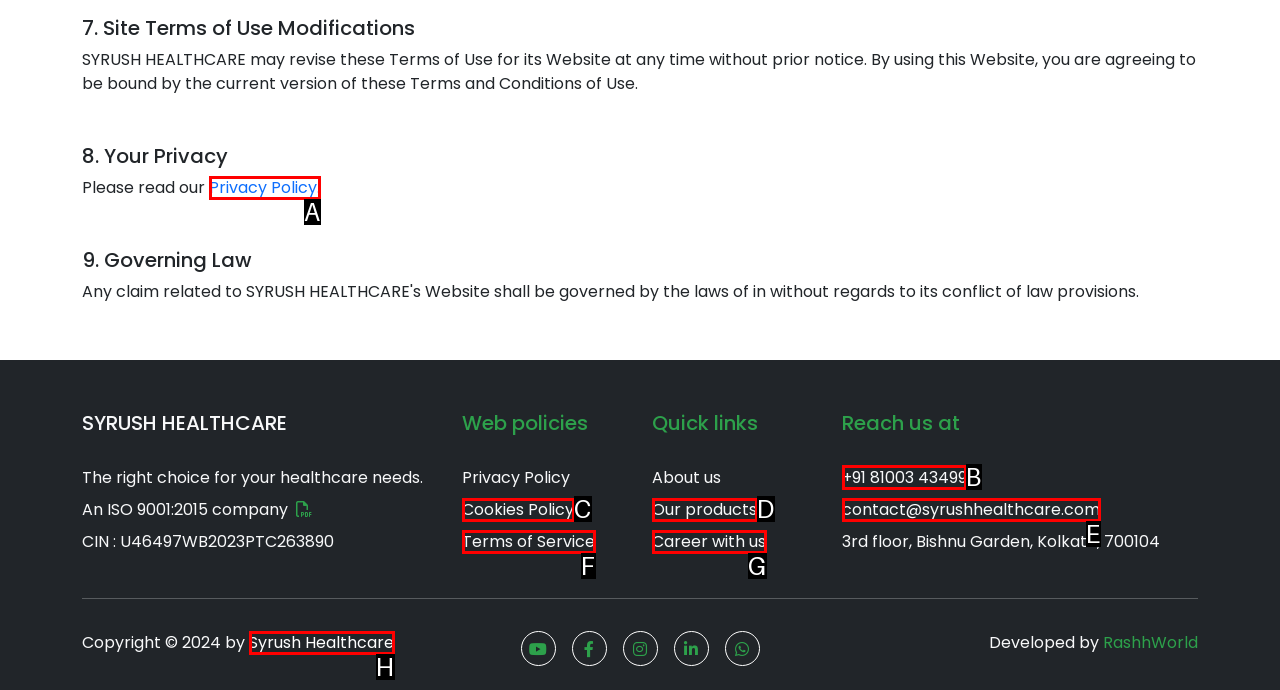Which option should you click on to fulfill this task: Contact Syrush Healthcare? Answer with the letter of the correct choice.

B